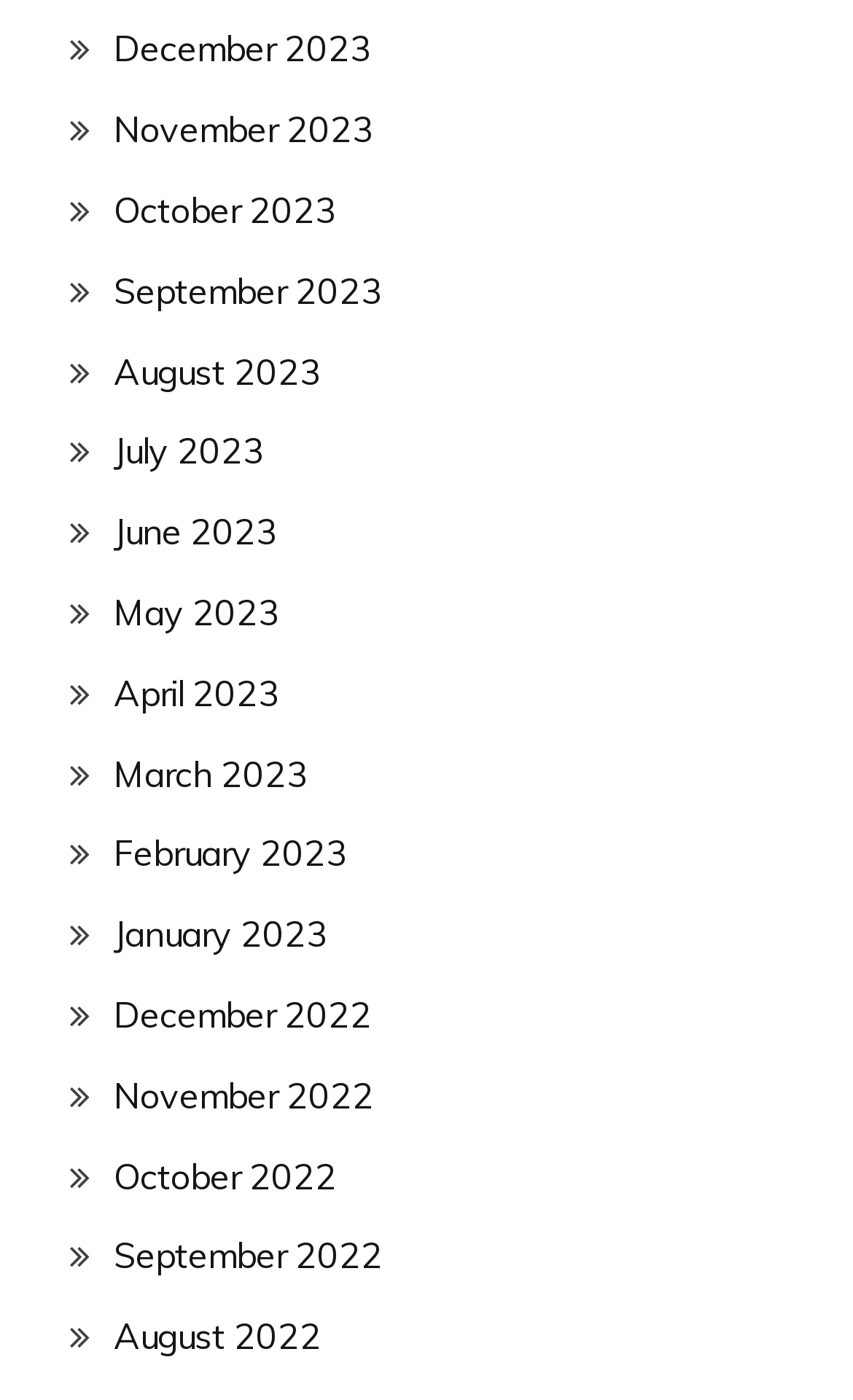Please give a short response to the question using one word or a phrase:
How many months are listed in 2022?

5